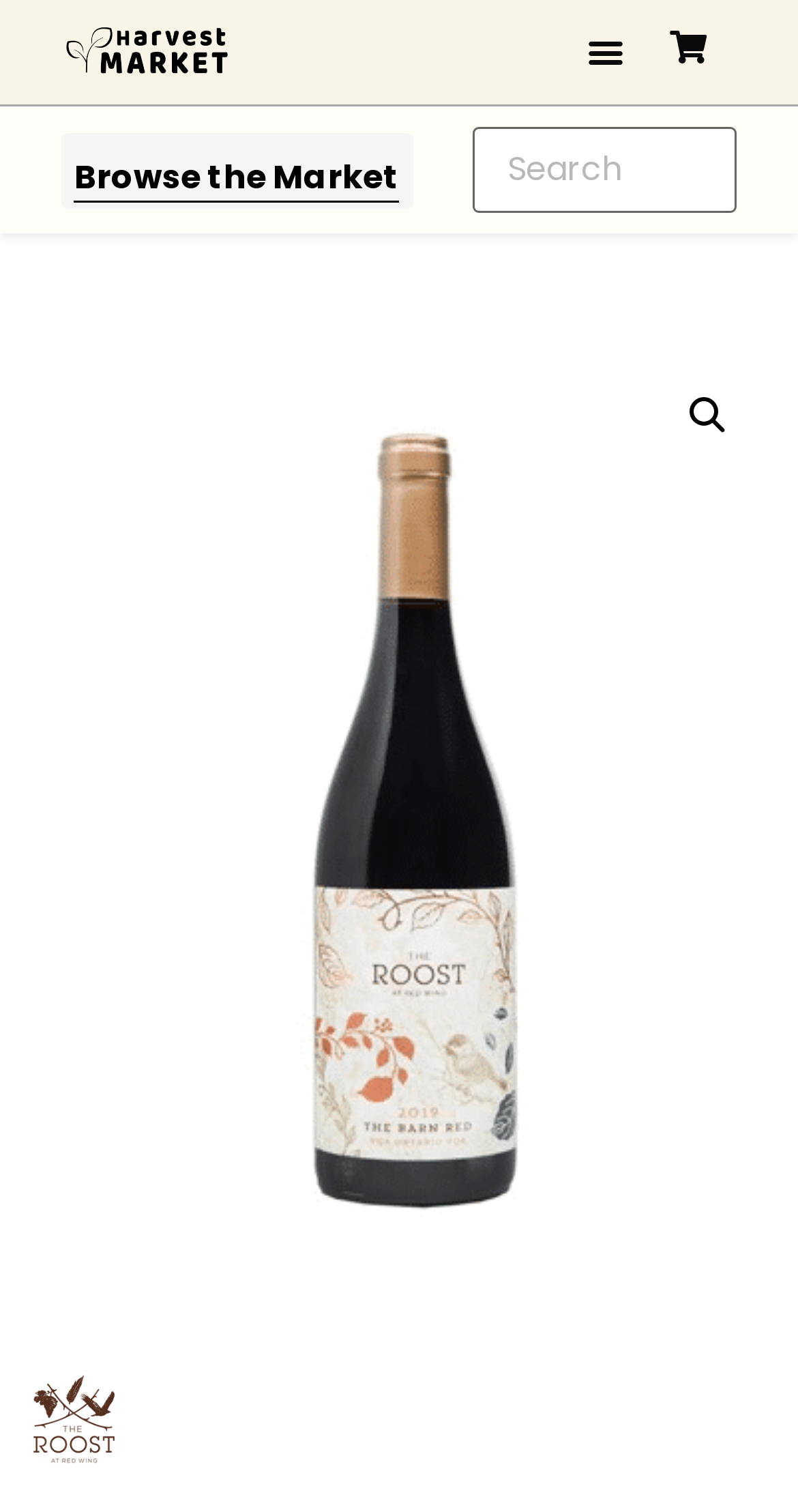Provide a thorough summary of the webpage.

This webpage appears to be a product page for a wine, specifically the "2019 The Barn Red - Simcoe Harvest". At the top left of the page, there is a link with no text. To the right of this link, there is a "Menu Toggle" button that is not expanded. Further to the right, there is another link with no text. 

Below the top section, there is a search box labeled "Search" that takes up most of the width of the page. To the right of the search box, there is a link with a magnifying glass icon. 

The main content of the page is an image that takes up most of the page's width and height, with a description of the wine "Deep garnet in the glass, this dark and..." (as mentioned in the meta description). At the bottom left of the page, there is a smaller image with the text "The Roost Winery".